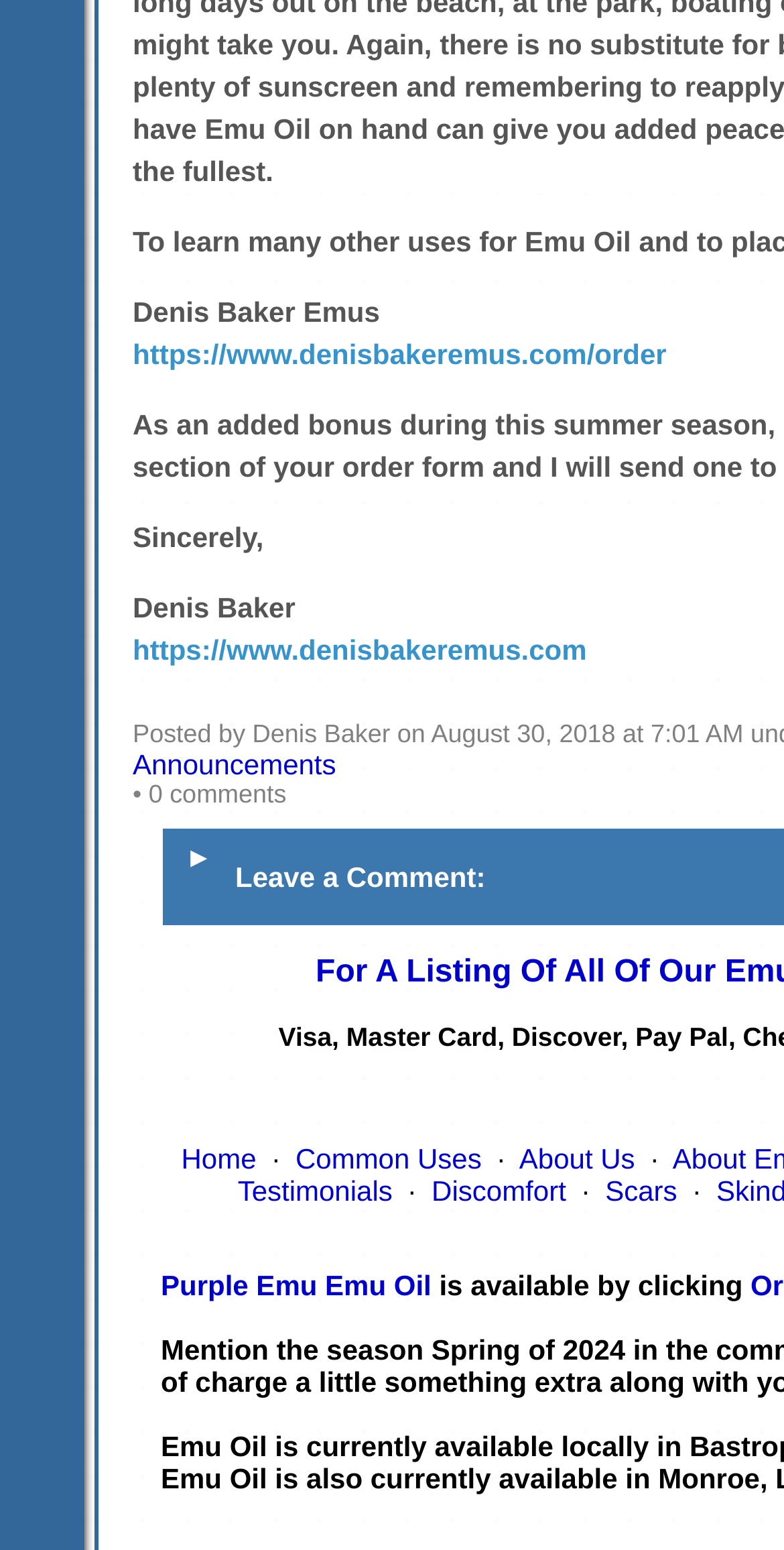Locate the bounding box coordinates of the region to be clicked to comply with the following instruction: "go to order page". The coordinates must be four float numbers between 0 and 1, in the form [left, top, right, bottom].

[0.169, 0.218, 0.85, 0.239]